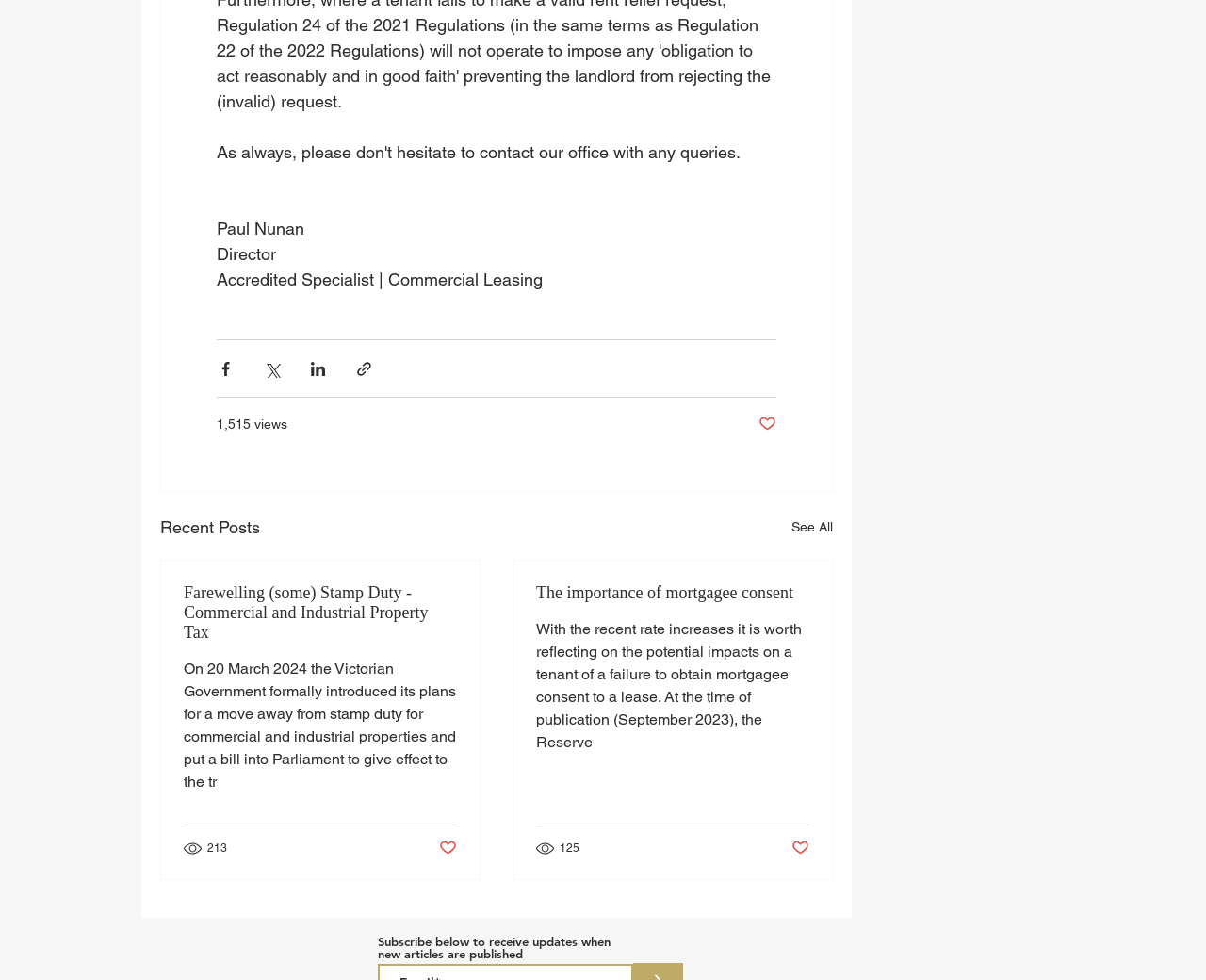Identify the bounding box for the element characterized by the following description: "Skater Obfuscator website".

None